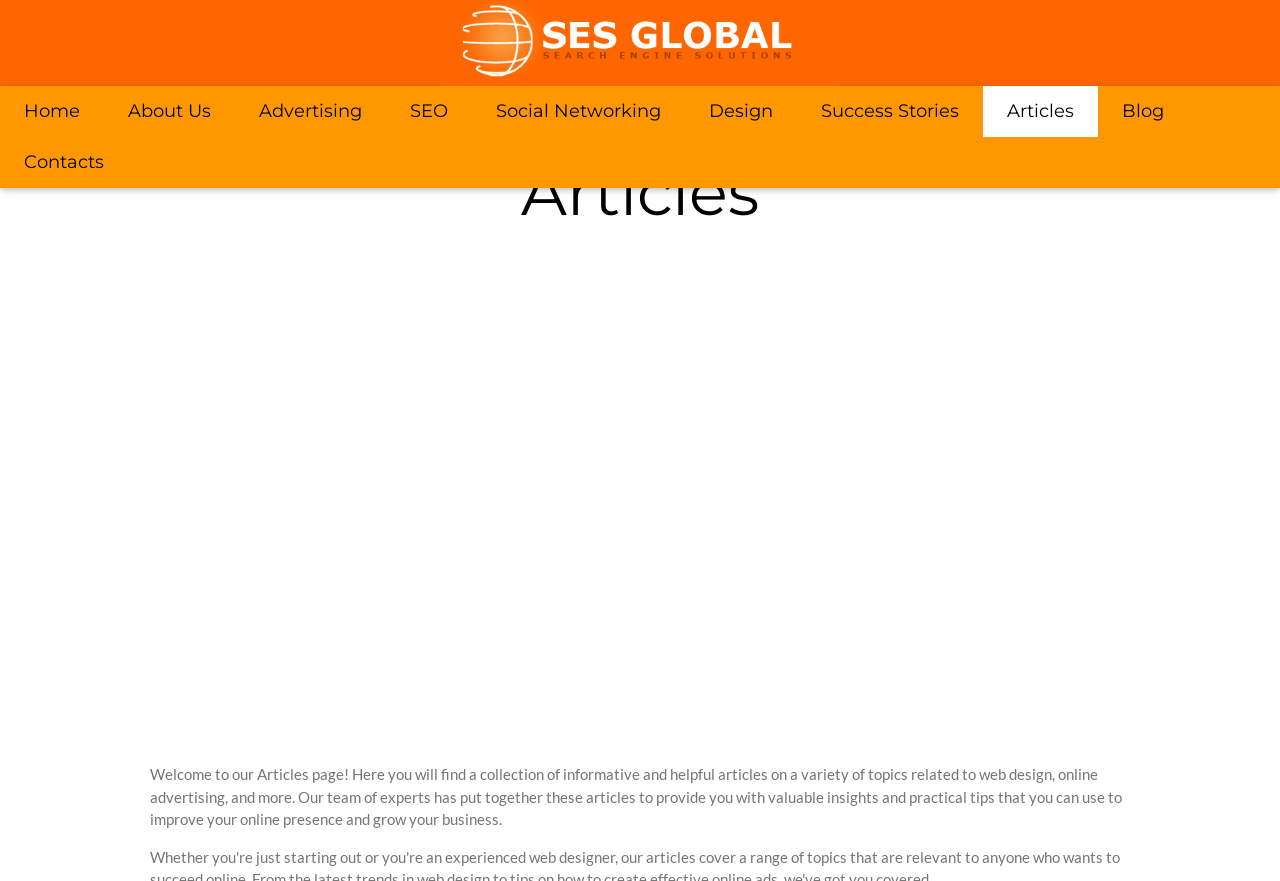What is the purpose of the webpage?
Based on the screenshot, give a detailed explanation to answer the question.

Based on the webpage content, specifically the static text 'Welcome to our Articles page! Here you will find a collection of informative and helpful articles on a variety of topics related to web design, online advertising, and more.', it can be inferred that the purpose of the webpage is to provide informative articles to users.